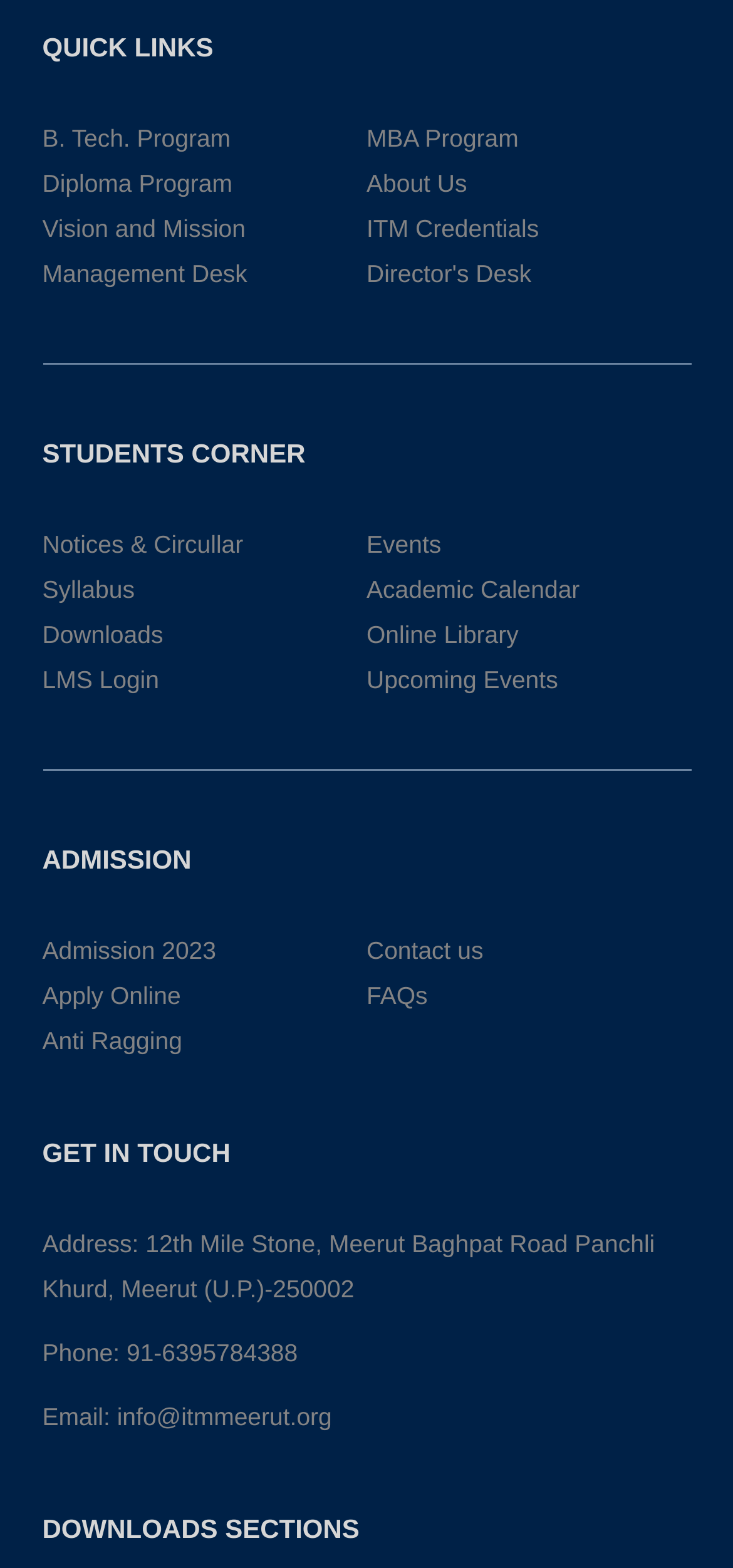Please reply to the following question using a single word or phrase: 
What is the name of the institution?

ITM